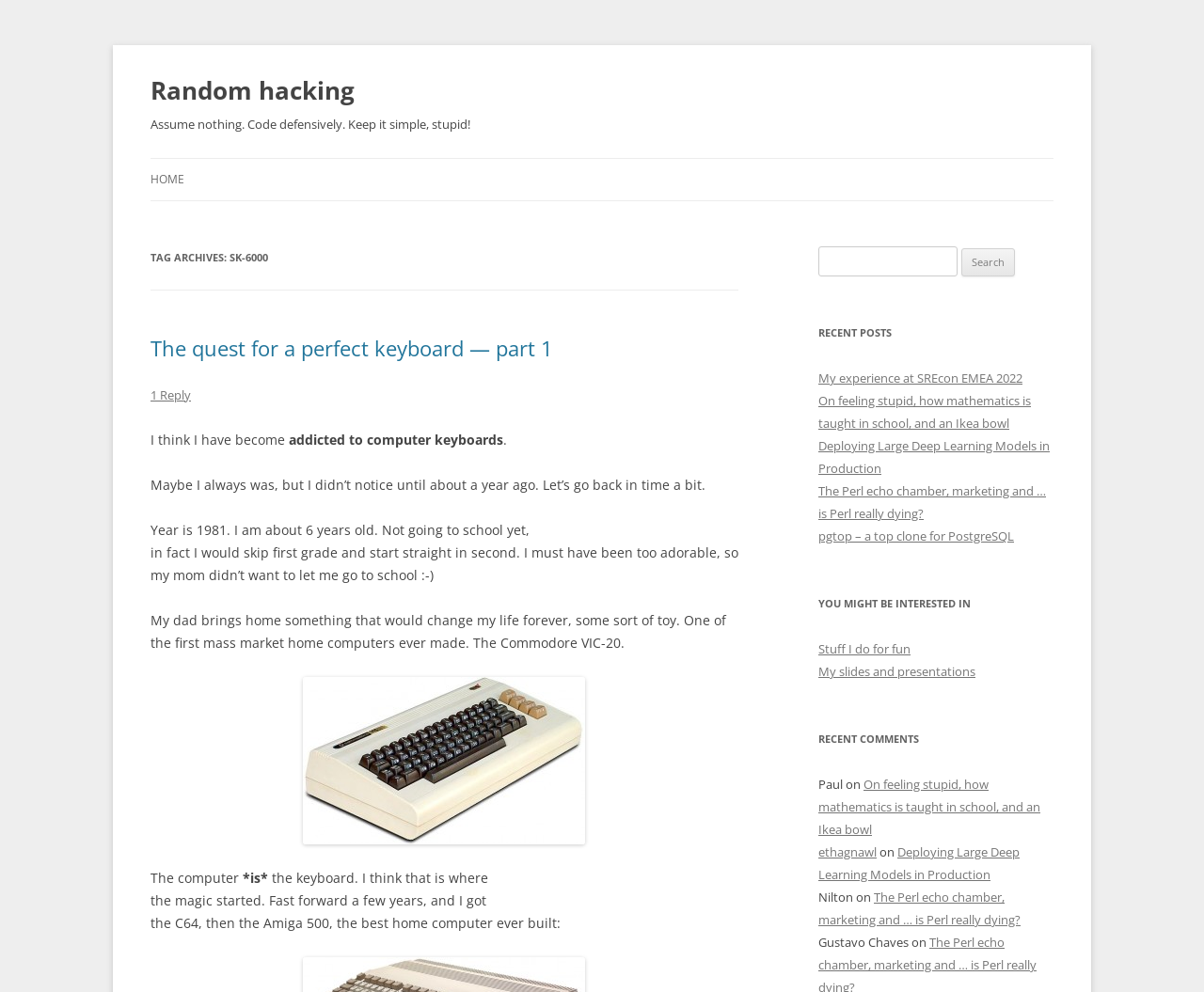Please give a succinct answer using a single word or phrase:
What is the name of the author who commented on 'On feeling stupid, how mathematics is taught in school, and an Ikea bowl'?

Paul